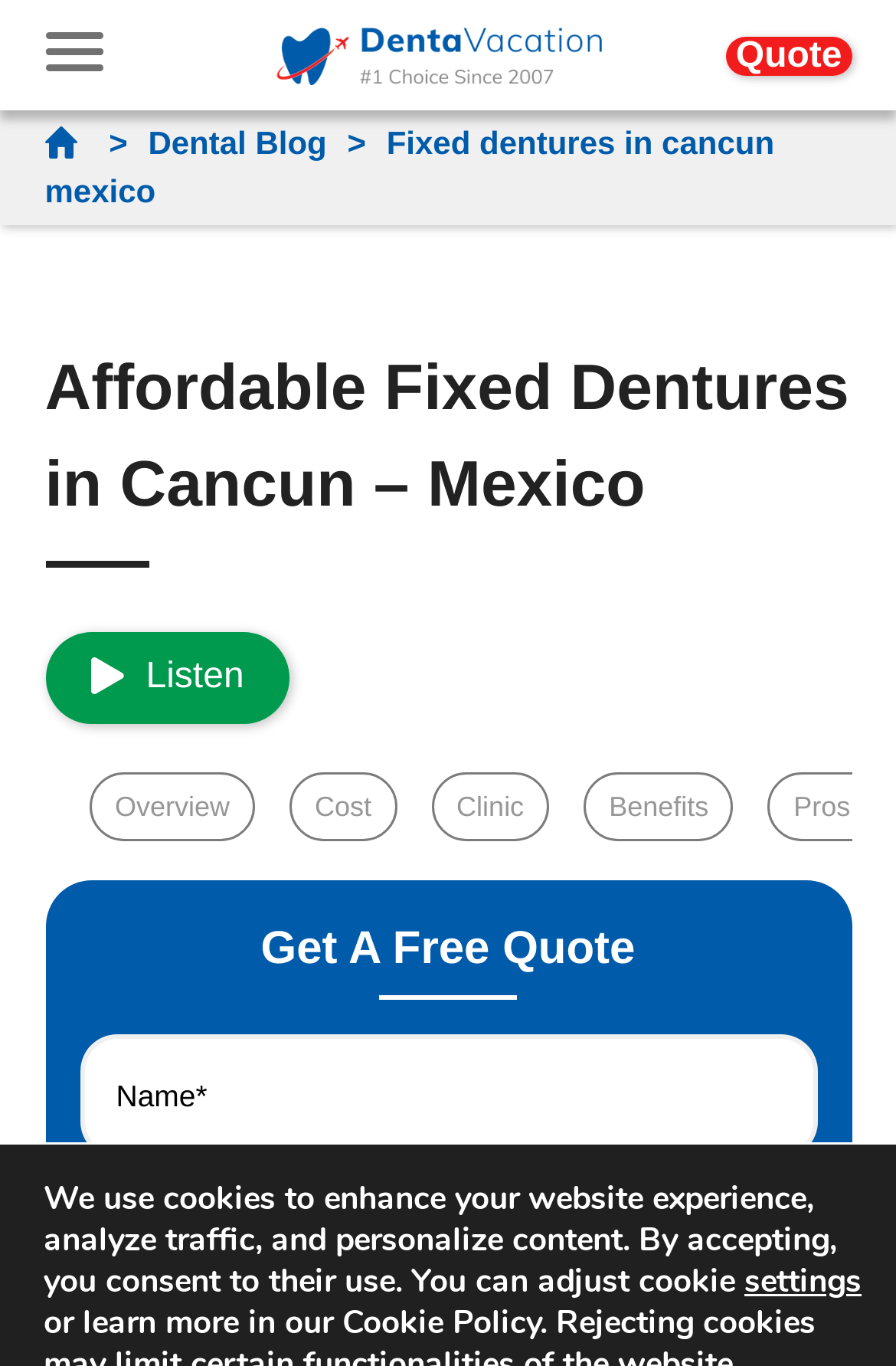Determine the title of the webpage and give its text content.

Affordable Fixed Dentures in Cancun – Mexico